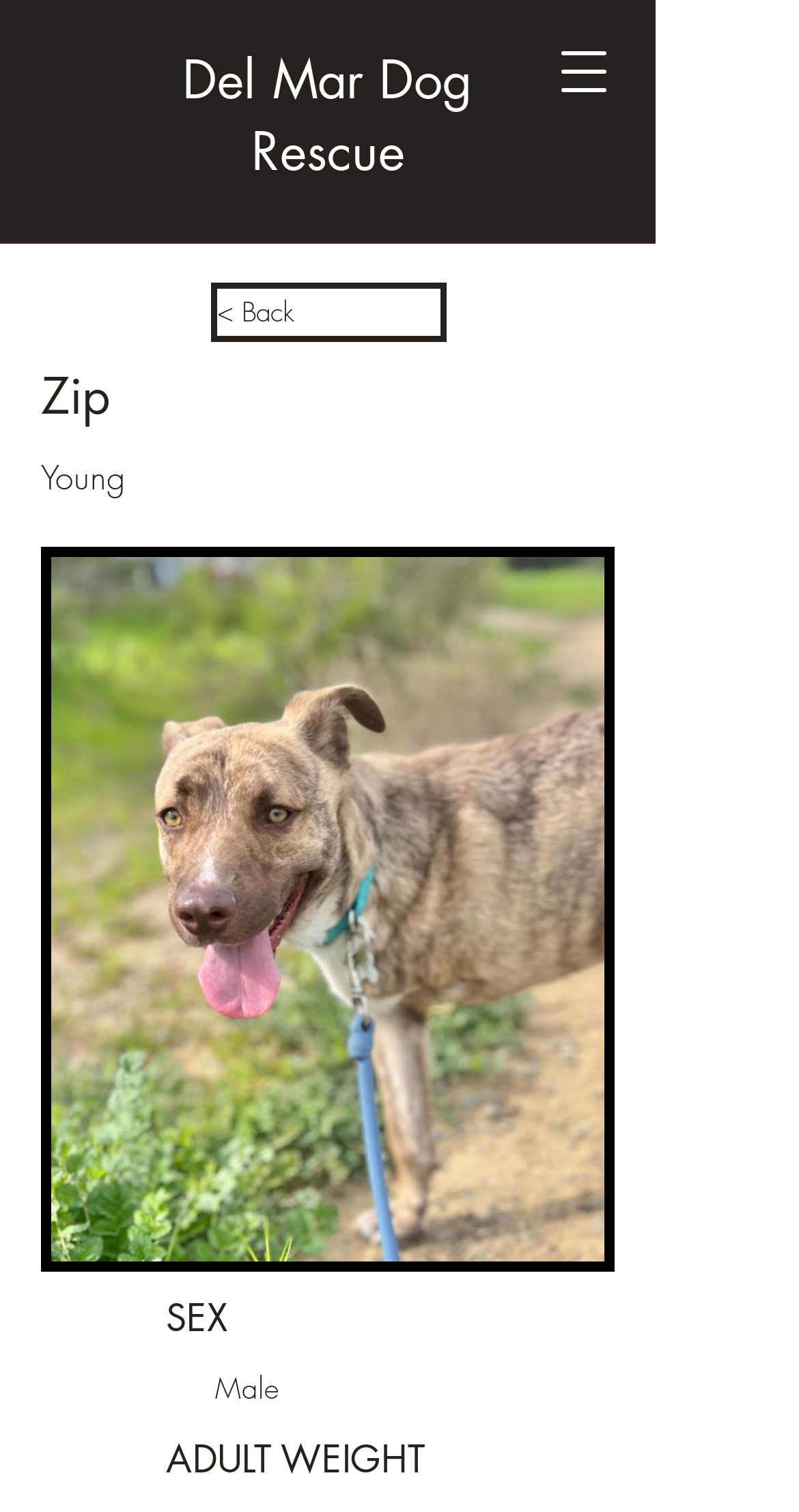How old is the dog?
Look at the image and respond with a single word or a short phrase.

Young